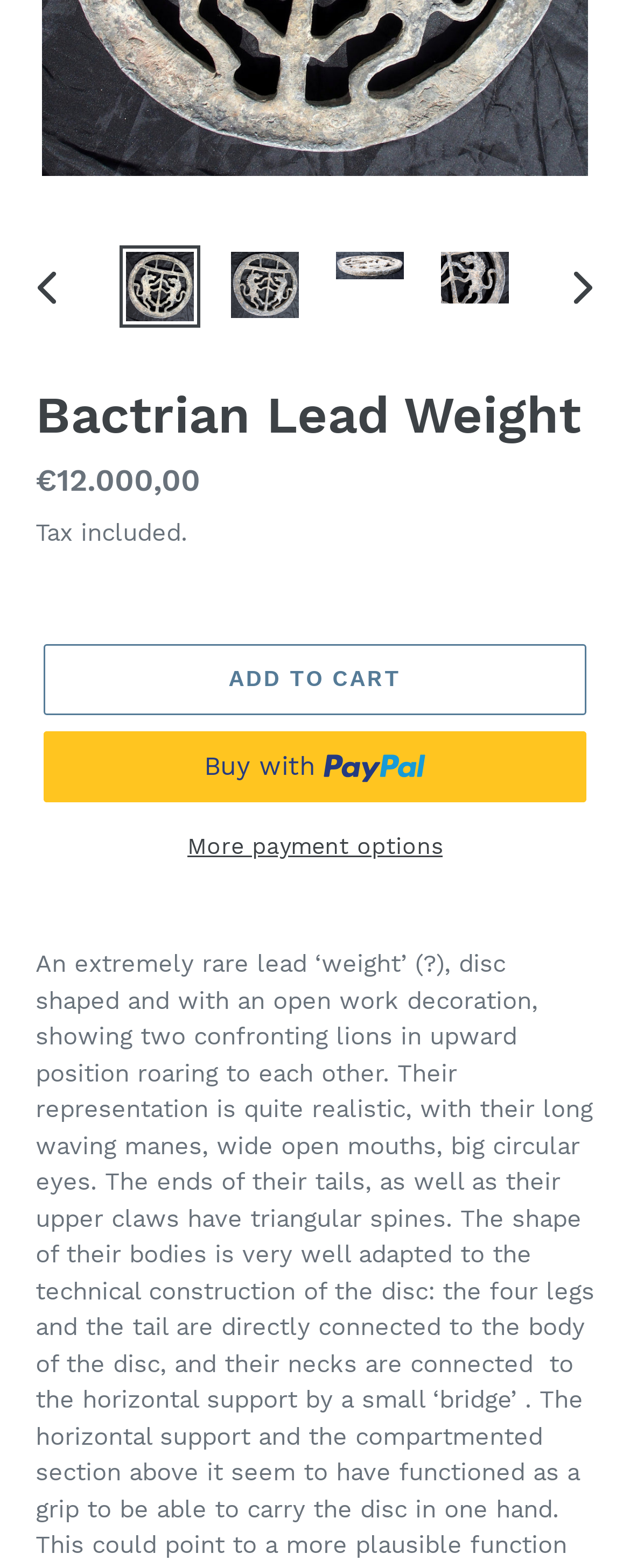Provide the bounding box coordinates of the HTML element described by the text: "Buy now with PayPalBuy with". The coordinates should be in the format [left, top, right, bottom] with values between 0 and 1.

[0.069, 0.466, 0.931, 0.512]